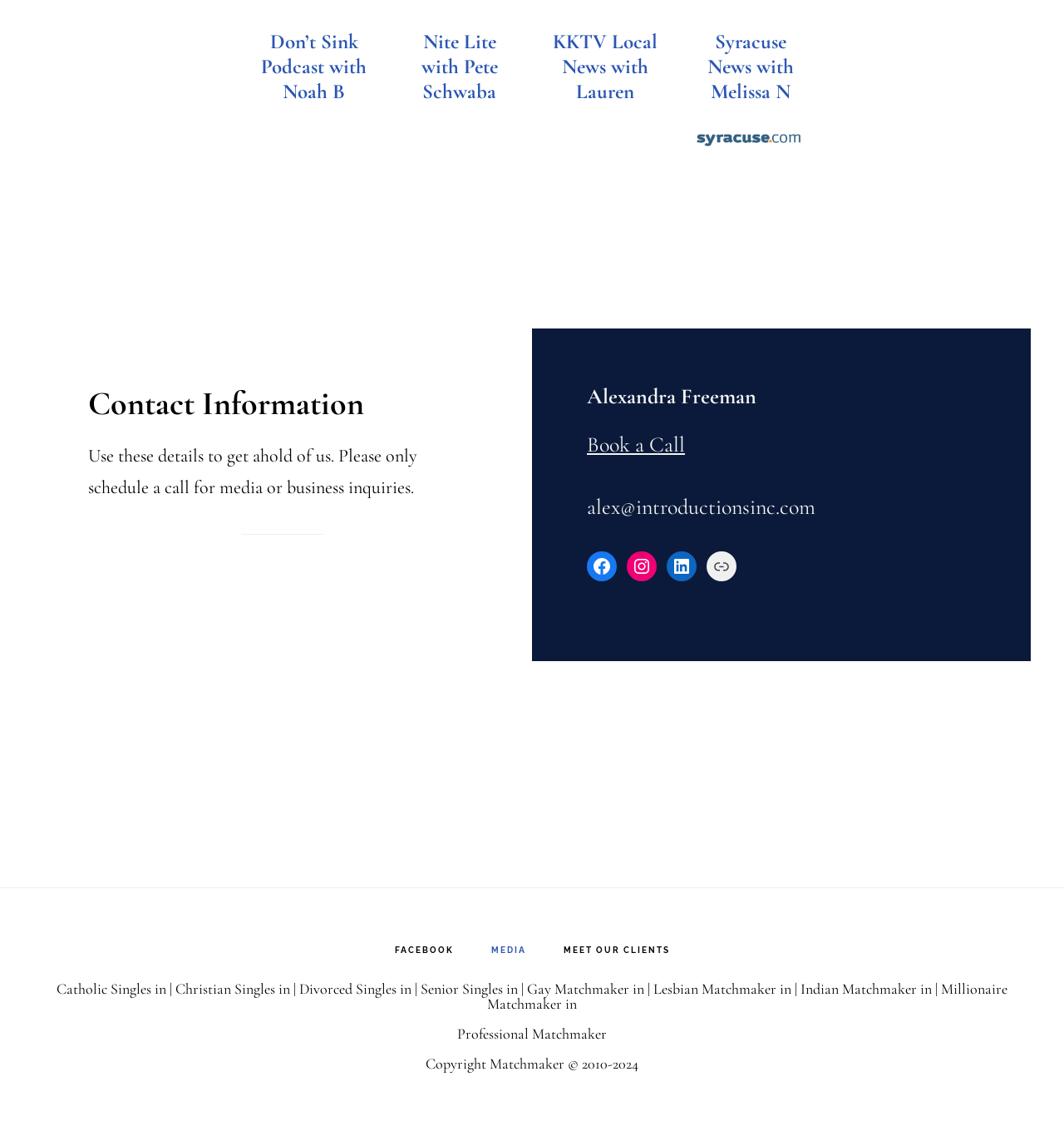Locate the bounding box coordinates of the segment that needs to be clicked to meet this instruction: "Check Catholic Singles in".

[0.053, 0.874, 0.159, 0.89]